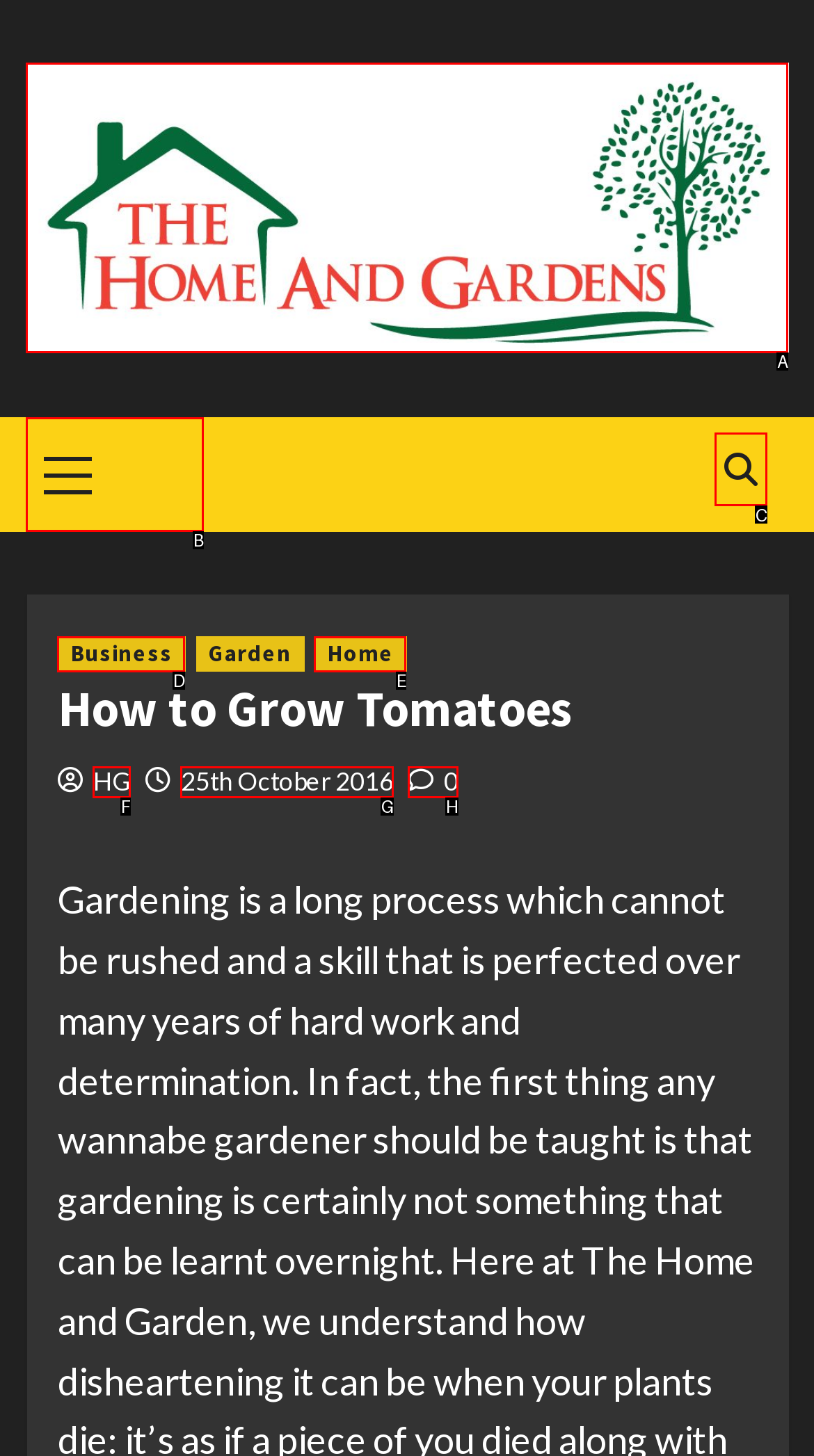Determine which UI element you should click to perform the task: open primary menu
Provide the letter of the correct option from the given choices directly.

B